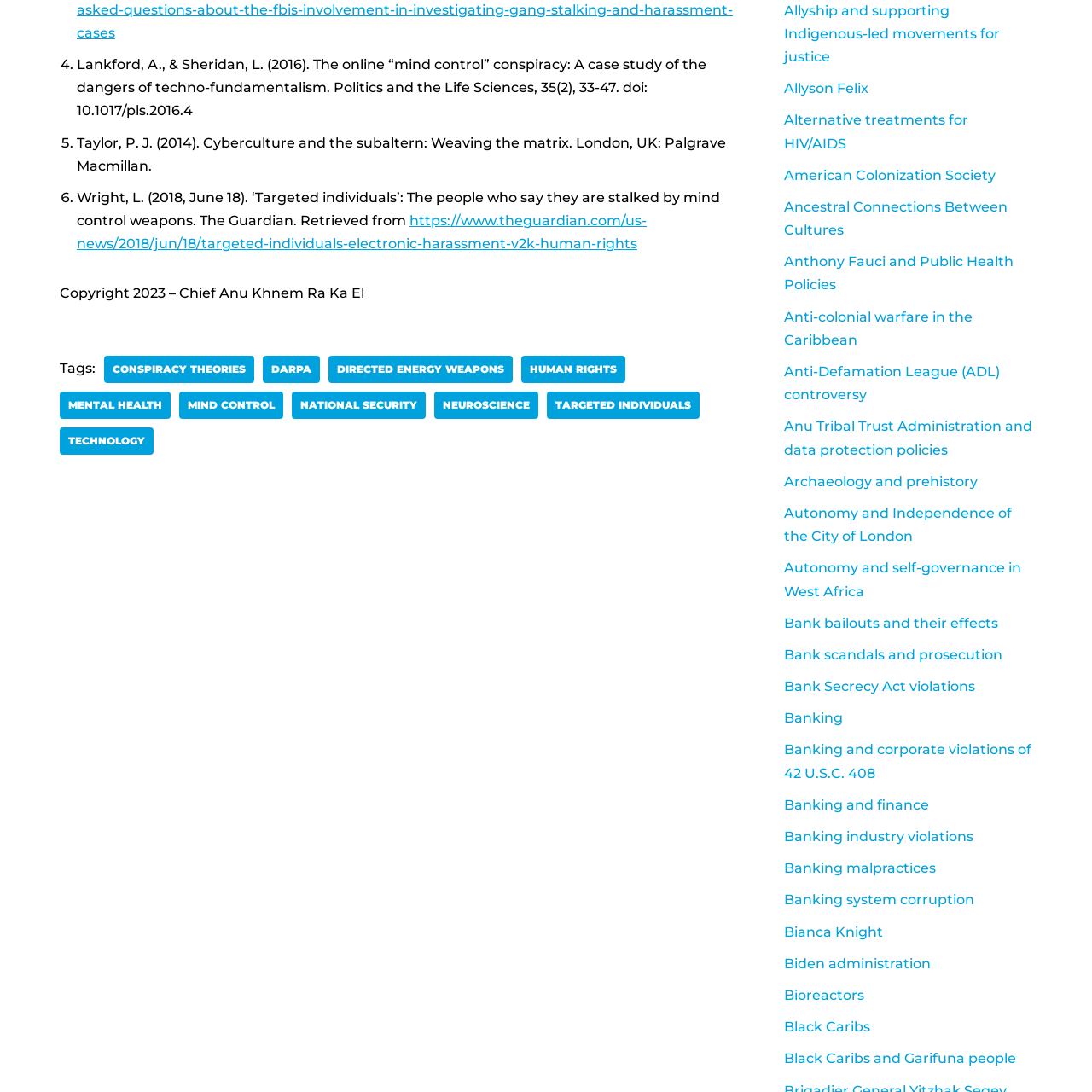Based on the image, provide a detailed and complete answer to the question: 
What is the topic of the last link in the 'Tags' section?

The last link in the 'Tags' section is 'TECHNOLOGY', which is a topic related to the content of the page.